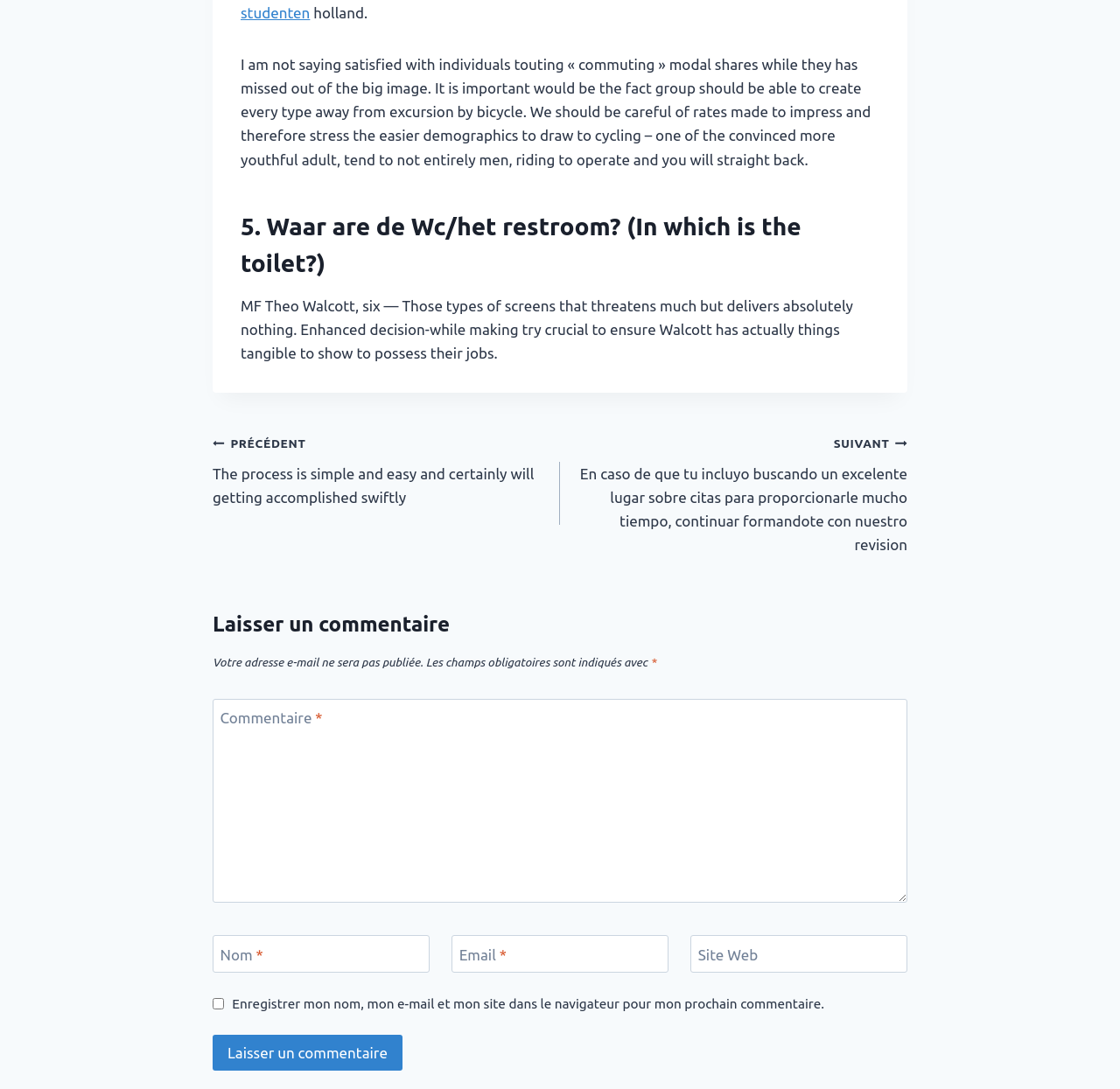Respond with a single word or phrase to the following question:
What is the name of the person mentioned in the article?

Theo Walcott